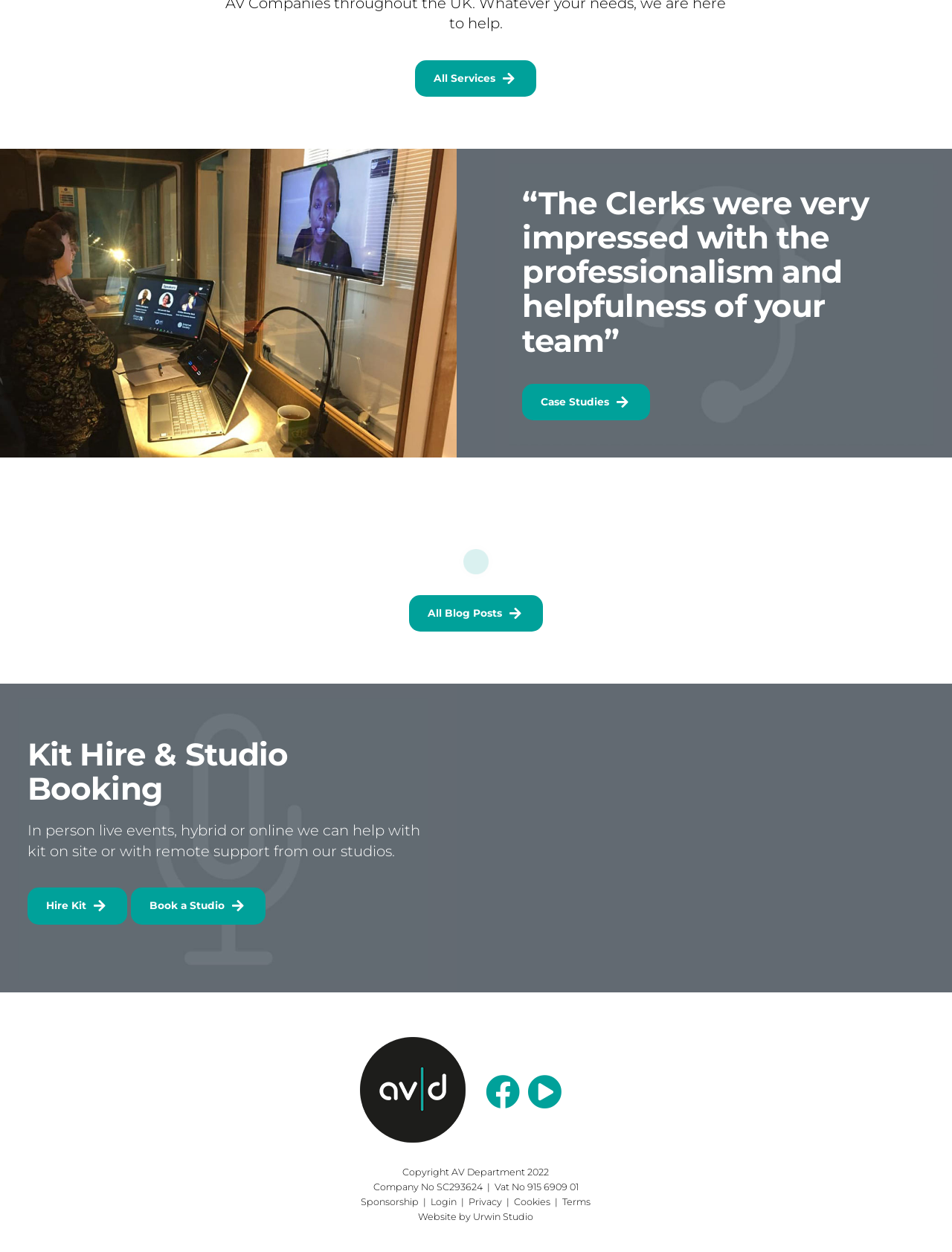Based on the element description Hire Kit, identify the bounding box coordinates for the UI element. The coordinates should be in the format (top-left x, top-left y, bottom-right x, bottom-right y) and within the 0 to 1 range.

[0.029, 0.585, 0.133, 0.614]